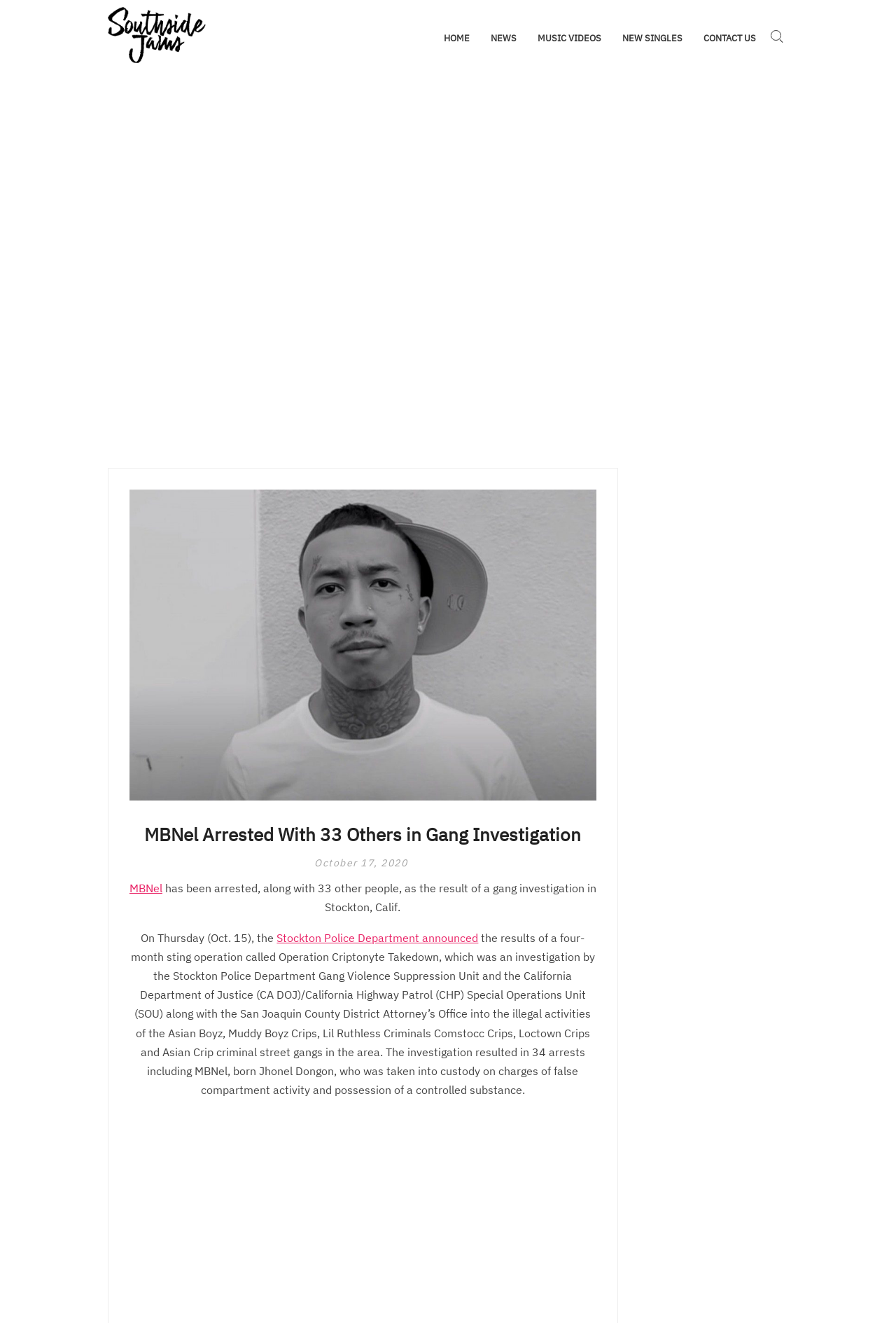Give a one-word or short phrase answer to this question: 
What is the main topic of the article?

MBNel's arrest